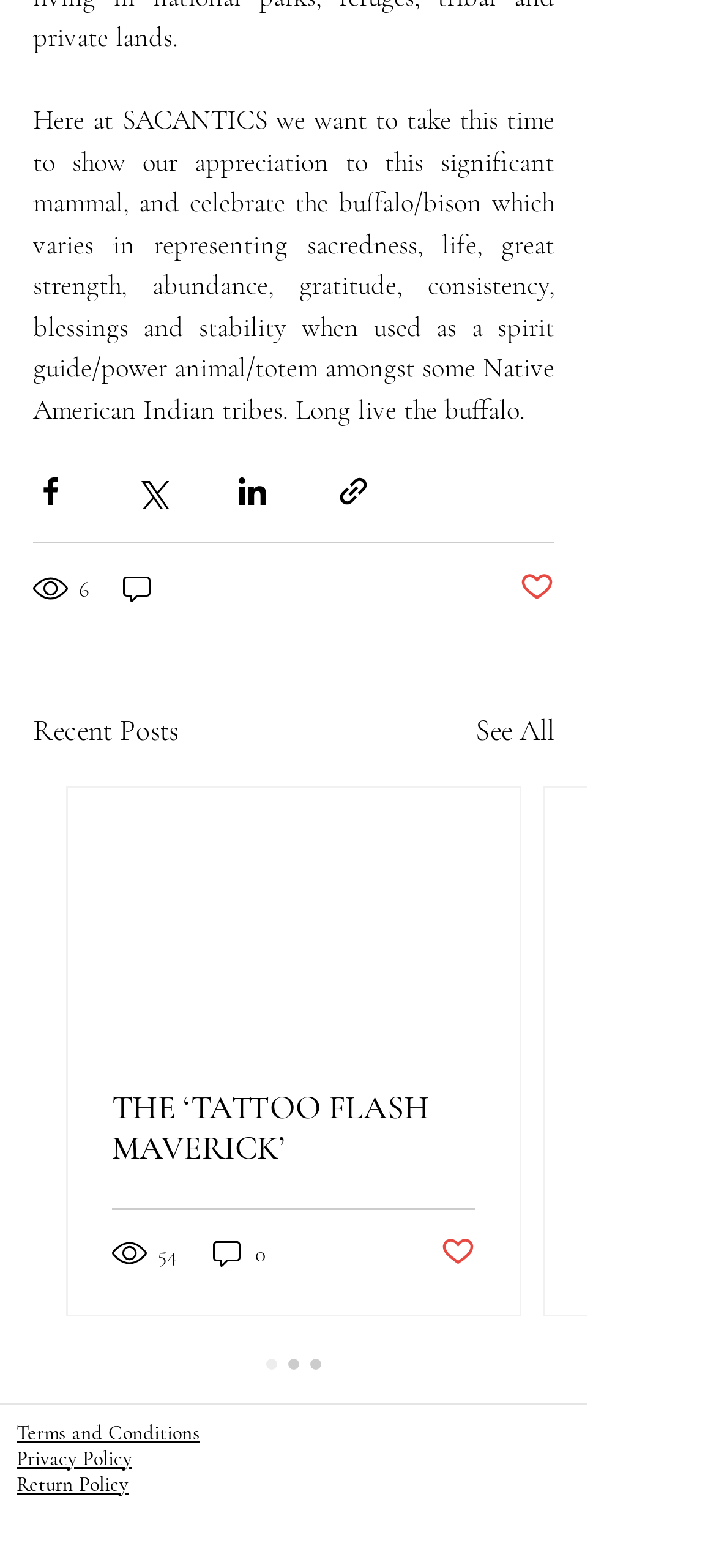Pinpoint the bounding box coordinates for the area that should be clicked to perform the following instruction: "Read terms and conditions".

[0.023, 0.905, 0.413, 0.921]